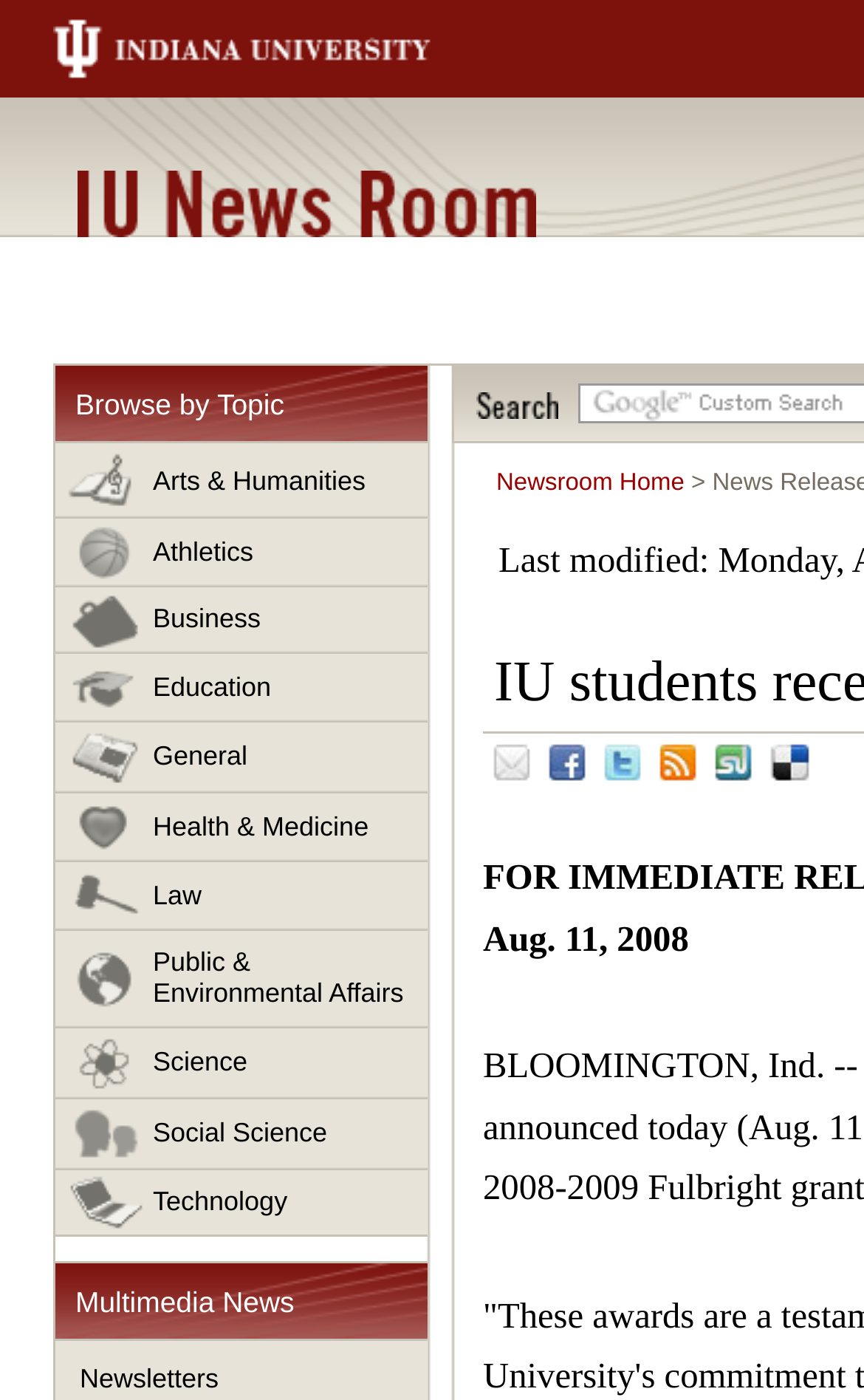Detail the various sections and features of the webpage.

The webpage is about Indiana University students receiving Fulbright grants. At the top left, there is a link to "Indiana University". Next to it, there is a heading "IU News Room" with a link to the same title below it. 

Below the IU News Room heading, there is a heading "Browse by Topic" followed by 9 links to different topics, including "Arts & Humanities", "Athletics", "Business", and others, arranged vertically from top to bottom.

To the right of the "Browse by Topic" section, there is a heading "Multimedia News" and a heading "Search" below it. 

Further down, there are links to "Newsroom Home", "Email", "Facebook", "Twitter", "Newsfeeds", and "StumbleUpon", arranged horizontally from left to right.

At the bottom, there is a static text "Aug. 11, 2008", indicating the date of the news article. The main content of the webpage is about the announcement of 33 Indiana University students receiving Fulbright grants, with a 65 percent increase over last year.